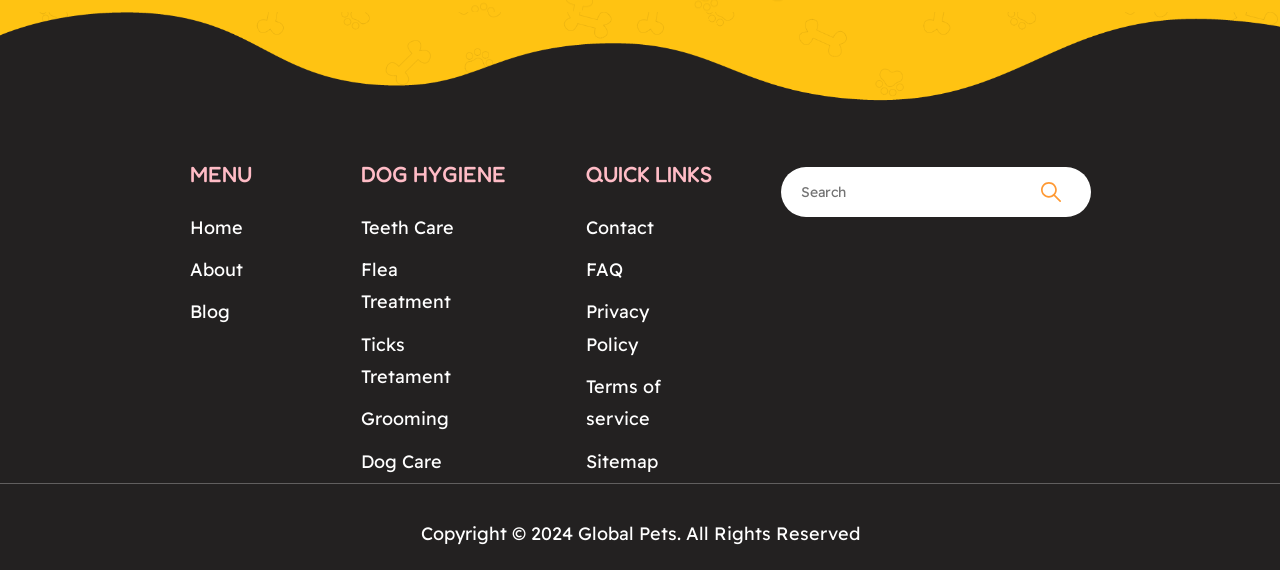Please analyze the image and provide a thorough answer to the question:
What is the category of 'Teeth Care'?

The category of 'Teeth Care' is 'DOG HYGIENE' because the link element 'Teeth Care' is located under the static text element 'DOG HYGIENE', which is a category title.